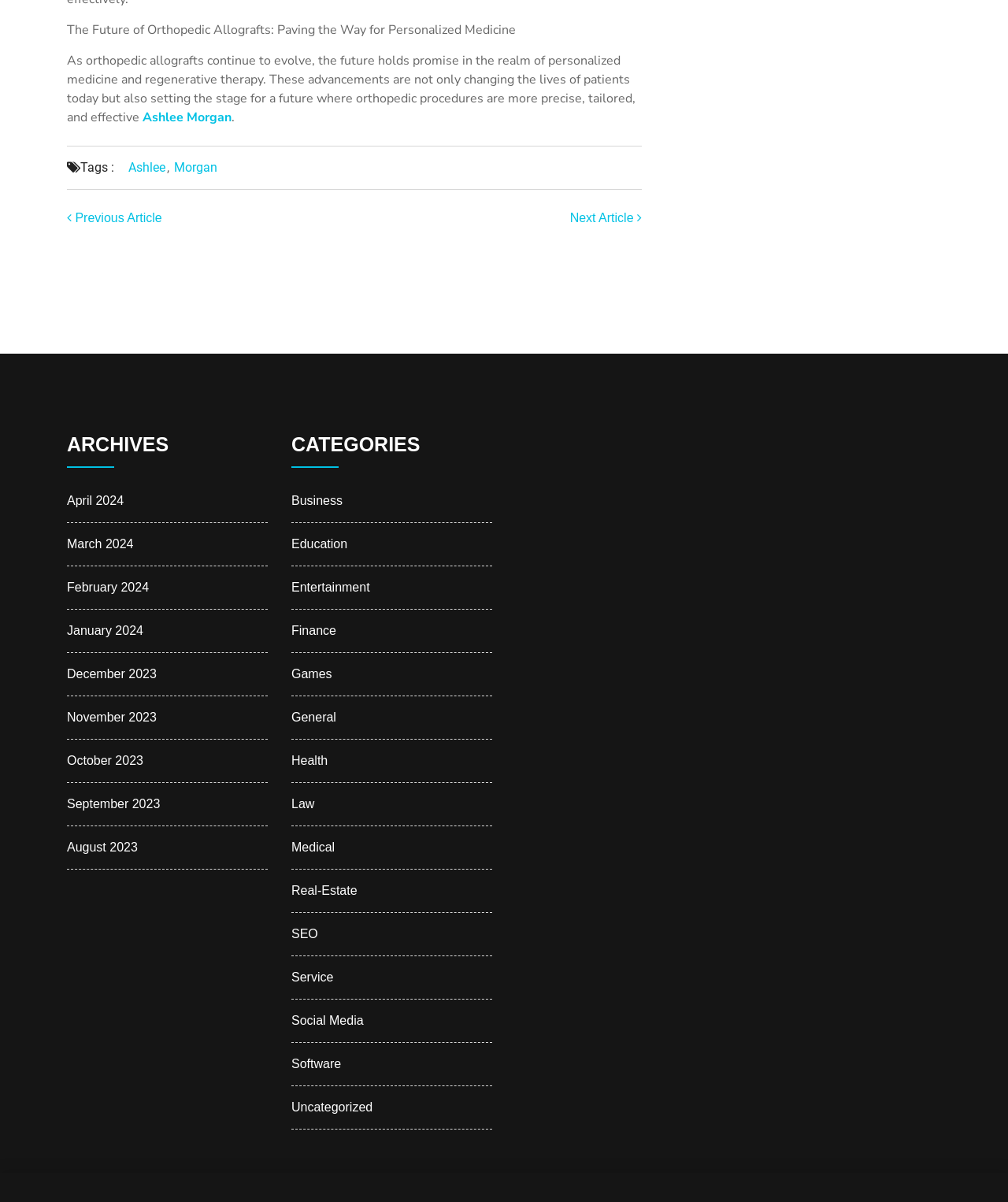Please give the bounding box coordinates of the area that should be clicked to fulfill the following instruction: "Explore the category of Health". The coordinates should be in the format of four float numbers from 0 to 1, i.e., [left, top, right, bottom].

[0.289, 0.627, 0.325, 0.638]